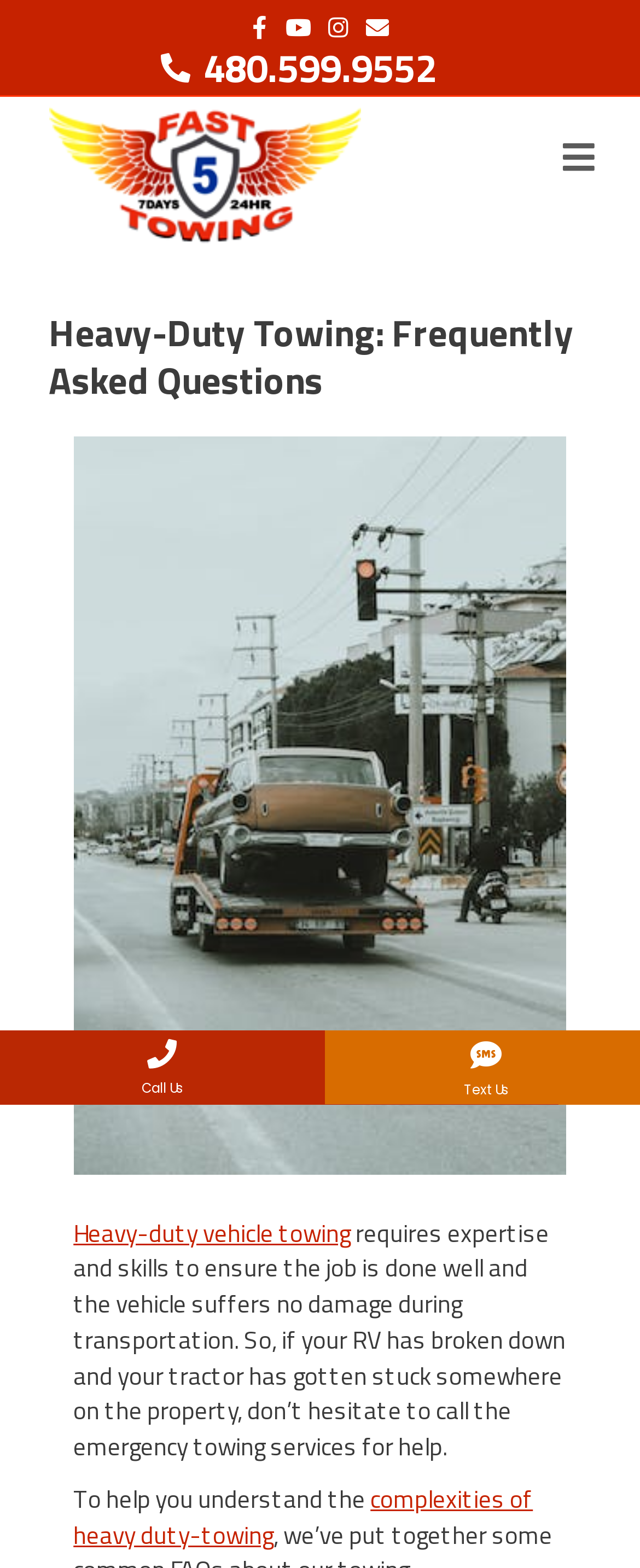Please locate the bounding box coordinates for the element that should be clicked to achieve the following instruction: "Learn about heavy-duty vehicle towing". Ensure the coordinates are given as four float numbers between 0 and 1, i.e., [left, top, right, bottom].

[0.115, 0.774, 0.548, 0.798]